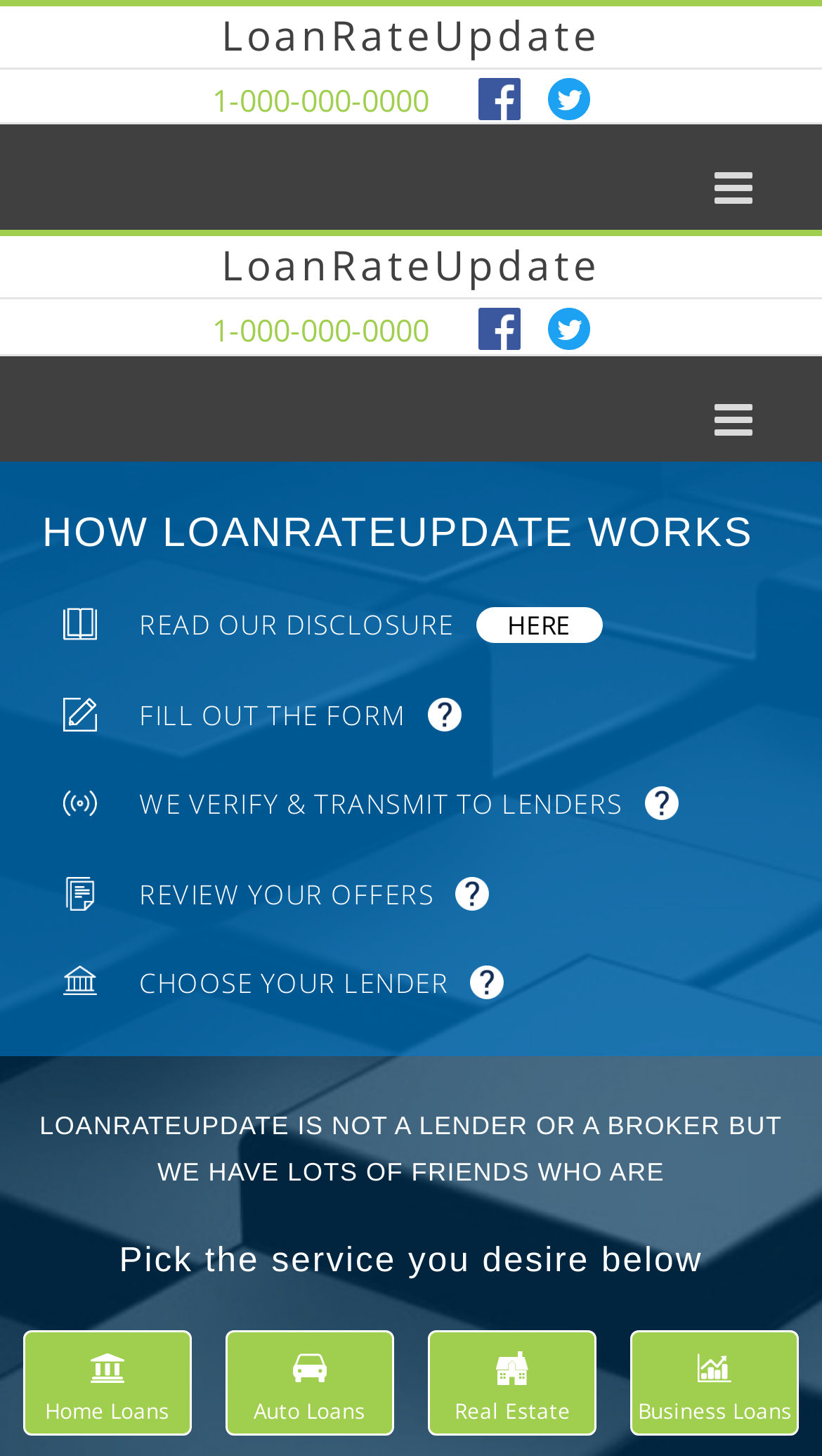Given the description Hiking in Nepal, predict the bounding box coordinates of the UI element. Ensure the coordinates are in the format (top-left x, top-left y, bottom-right x, bottom-right y) and all values are between 0 and 1.

None